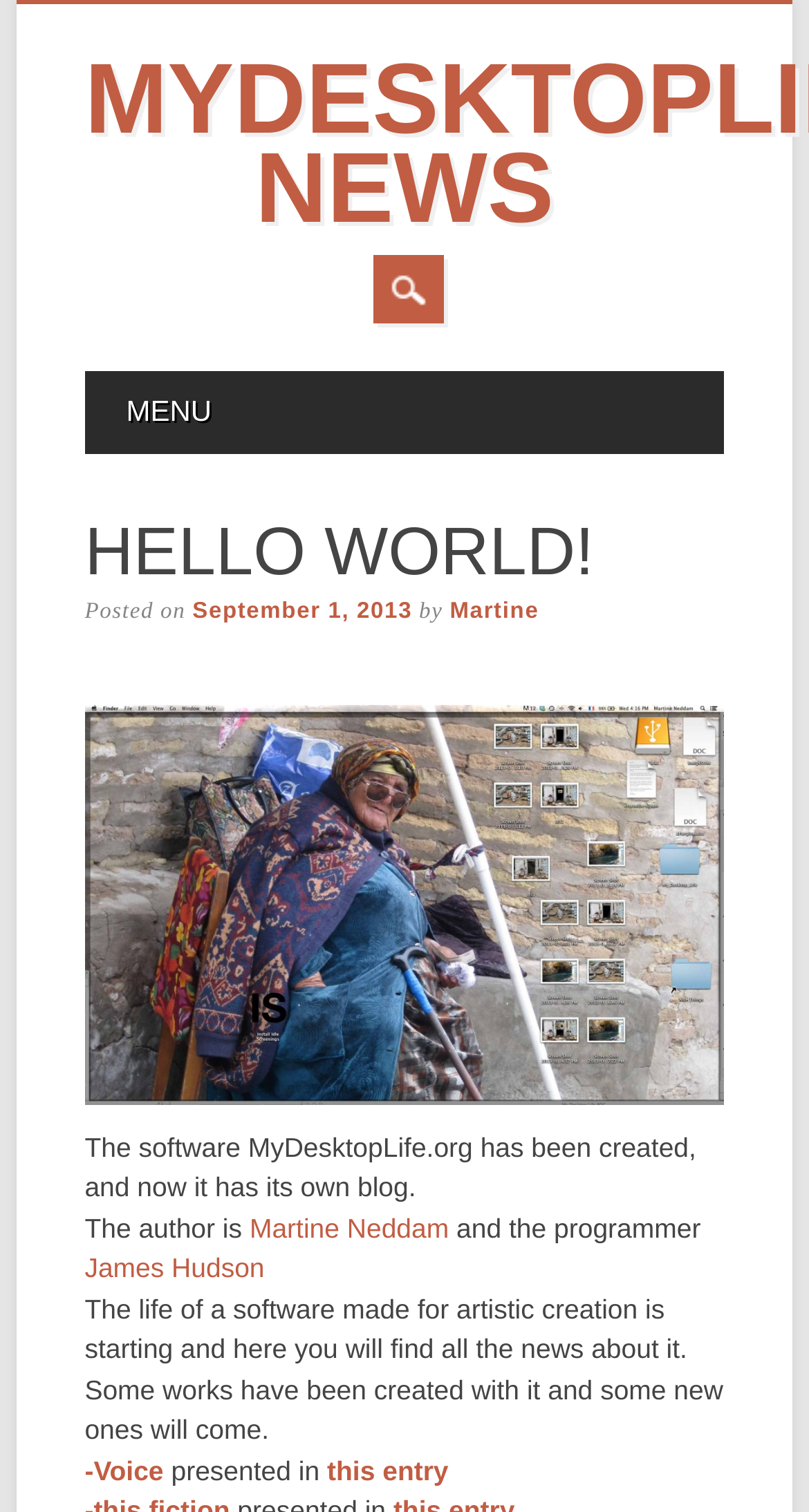Locate the UI element described by this entry in the provided webpage screenshot. Return the bounding box coordinates in the format (top-left x, top-left y, bottom-right x, bottom-right y), ensuring all values are between 0 and 1.

[0.404, 0.962, 0.554, 0.983]